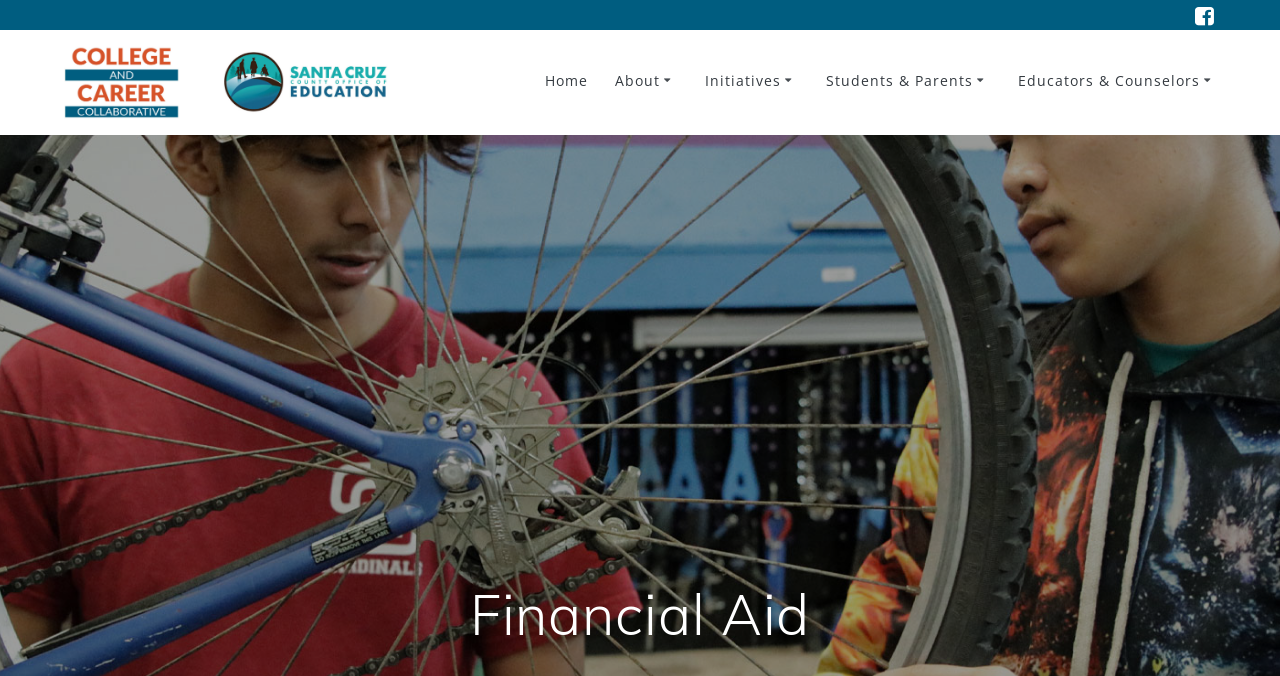Find the bounding box coordinates for the element described here: "College going Culture".

[0.795, 0.161, 0.951, 0.221]